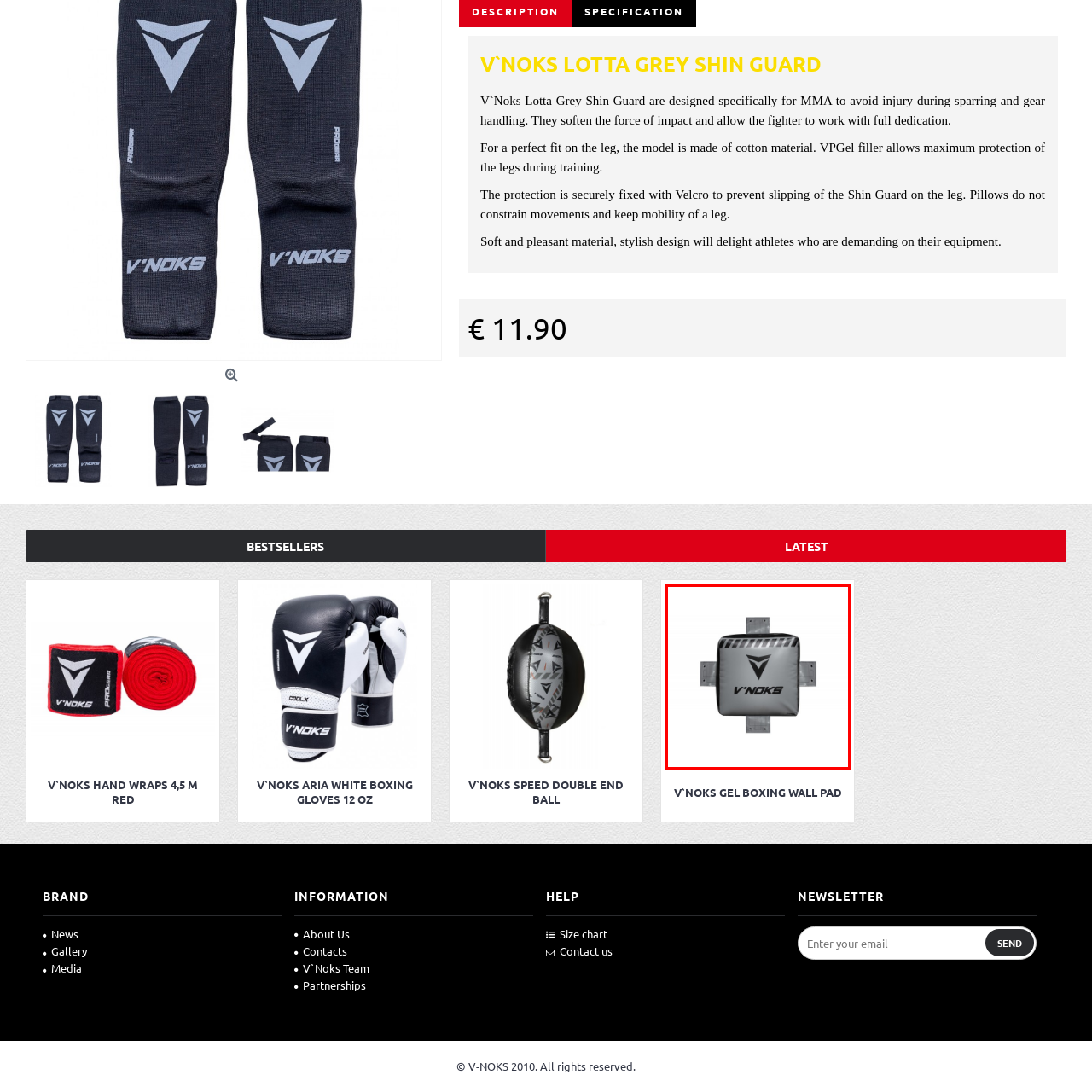Please concentrate on the part of the image enclosed by the red bounding box and answer the following question in detail using the information visible: Who might find the V'NOKS Gel Boxing Wall Pad useful?

The caption suggests that the V'NOKS Gel Boxing Wall Pad is ideal for boxing enthusiasts looking to enhance their training experience, and also mentions that it is perfect for MMA practitioners, implying that both groups might find the pad useful.